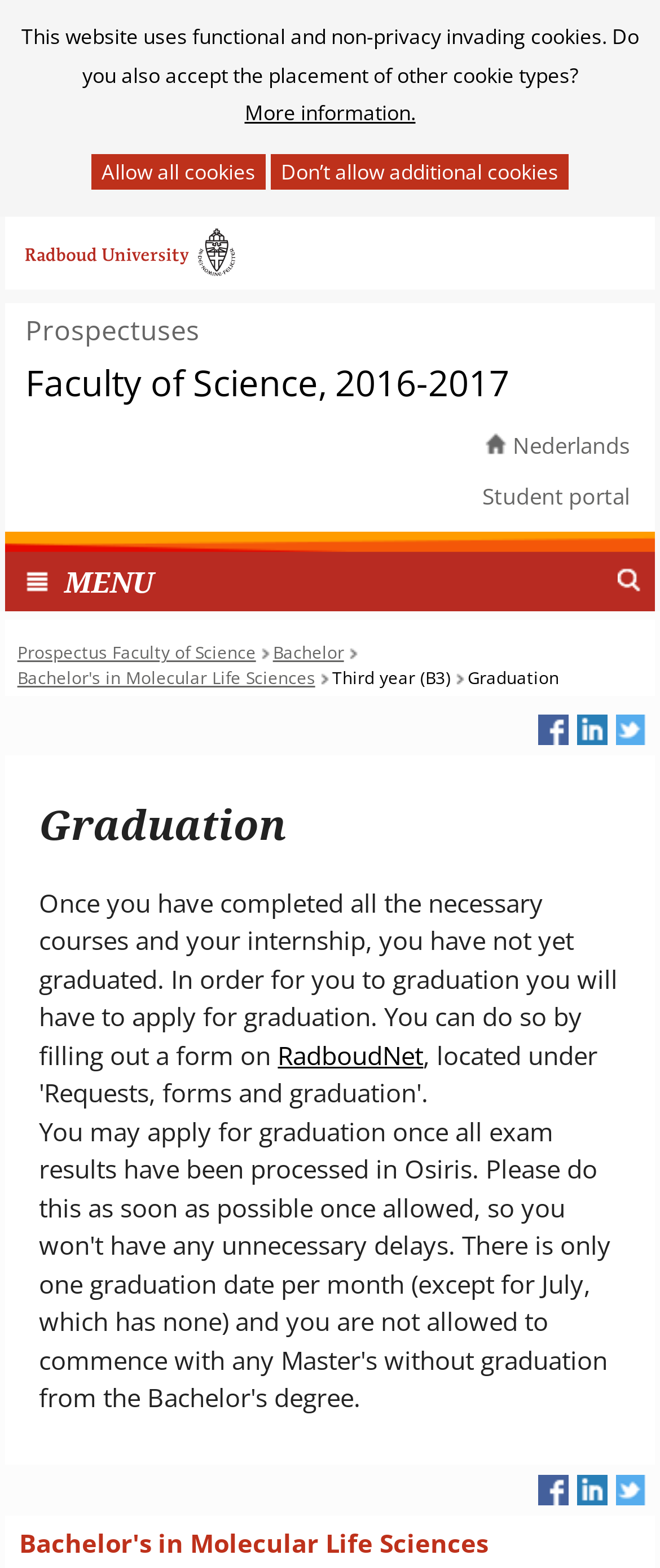Write an elaborate caption that captures the essence of the webpage.

The webpage is about the Prospectus Molecular Life Sciences 2016 from the Faculty of Science. At the top, there is a dialog box asking users to accept cookies, with a heading "Cookies toestaan?" and a brief description of the types of cookies used on the website. Below this dialog box, there are two buttons to either allow all cookies or not allow additional cookies.

On the top-left corner, there is a link "Ga naar de inhoud" (Go to content) and a link to Radboud University, accompanied by the university's logo. Next to the university logo, there are links to Prospectuses and Faculty of Science, 2016-2017.

On the top-right corner, there are links to switch the language to Dutch and to access the student portal. Below these links, there is a navigation menu that can be expanded or collapsed, with links to various sections of the prospectus.

The main content of the webpage is about the graduation process for Bachelor's in Molecular Life Sciences students. There is a heading "Graduation" and a paragraph explaining the steps to apply for graduation, including filling out a form on RadboudNet. There are also links to related pages, such as the RadboudNet website and the Bachelor's in Molecular Life Sciences program page.

Overall, the webpage provides information and resources for students in the Molecular Life Sciences program at Radboud University, with a focus on the graduation process.